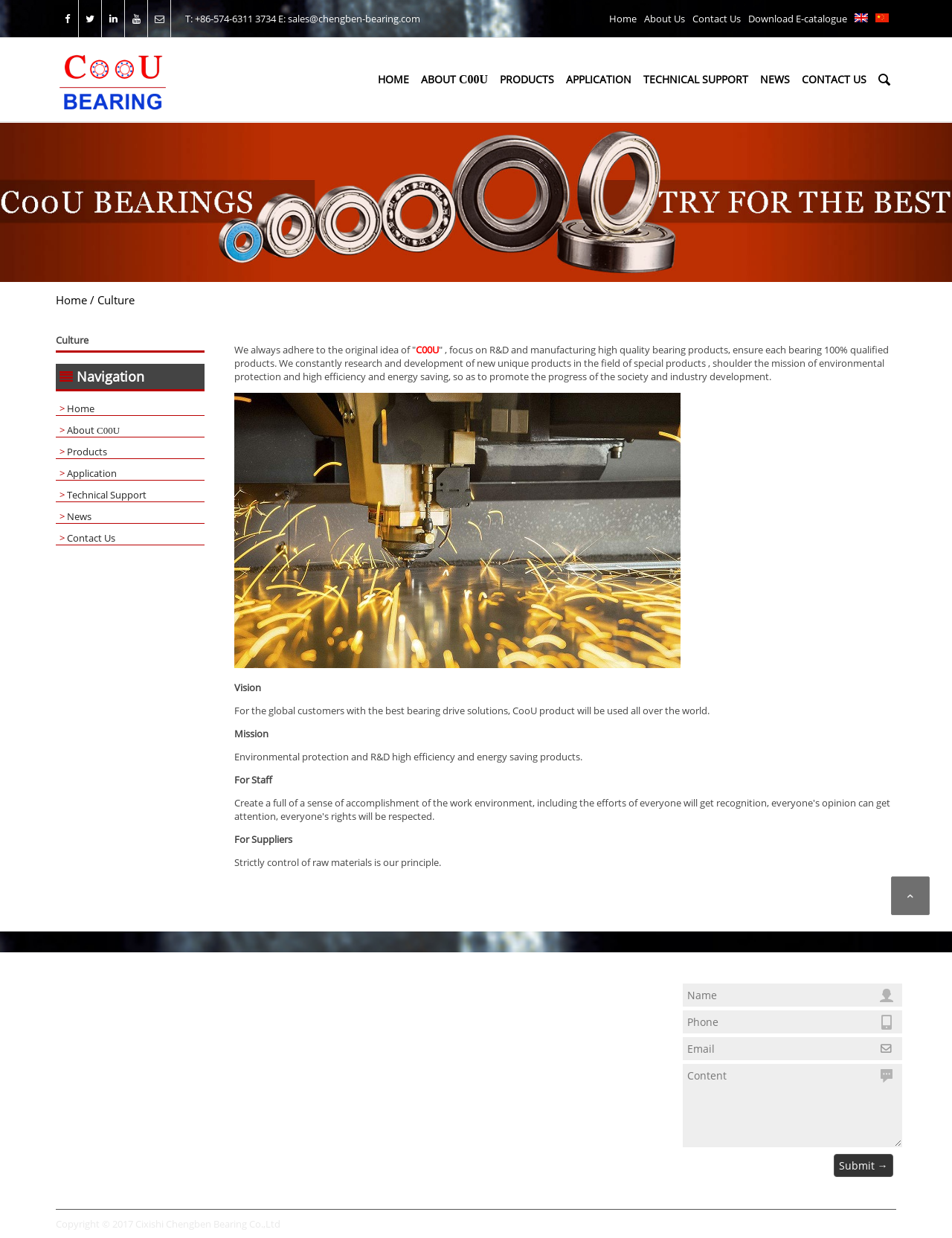Answer with a single word or phrase: 
How many product series are listed?

14